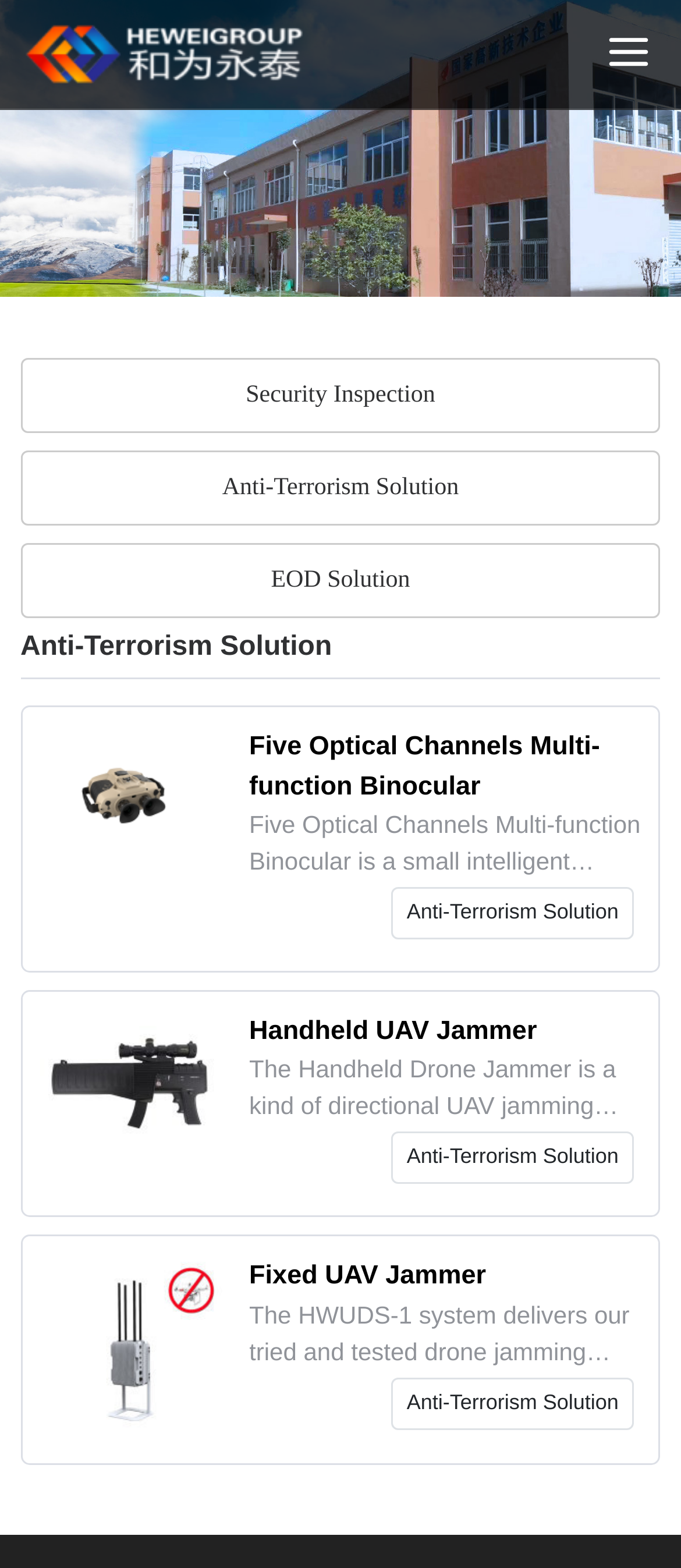Please determine the bounding box coordinates of the element to click on in order to accomplish the following task: "explore the security inspection solution". Ensure the coordinates are four float numbers ranging from 0 to 1, i.e., [left, top, right, bottom].

[0.03, 0.228, 0.97, 0.276]